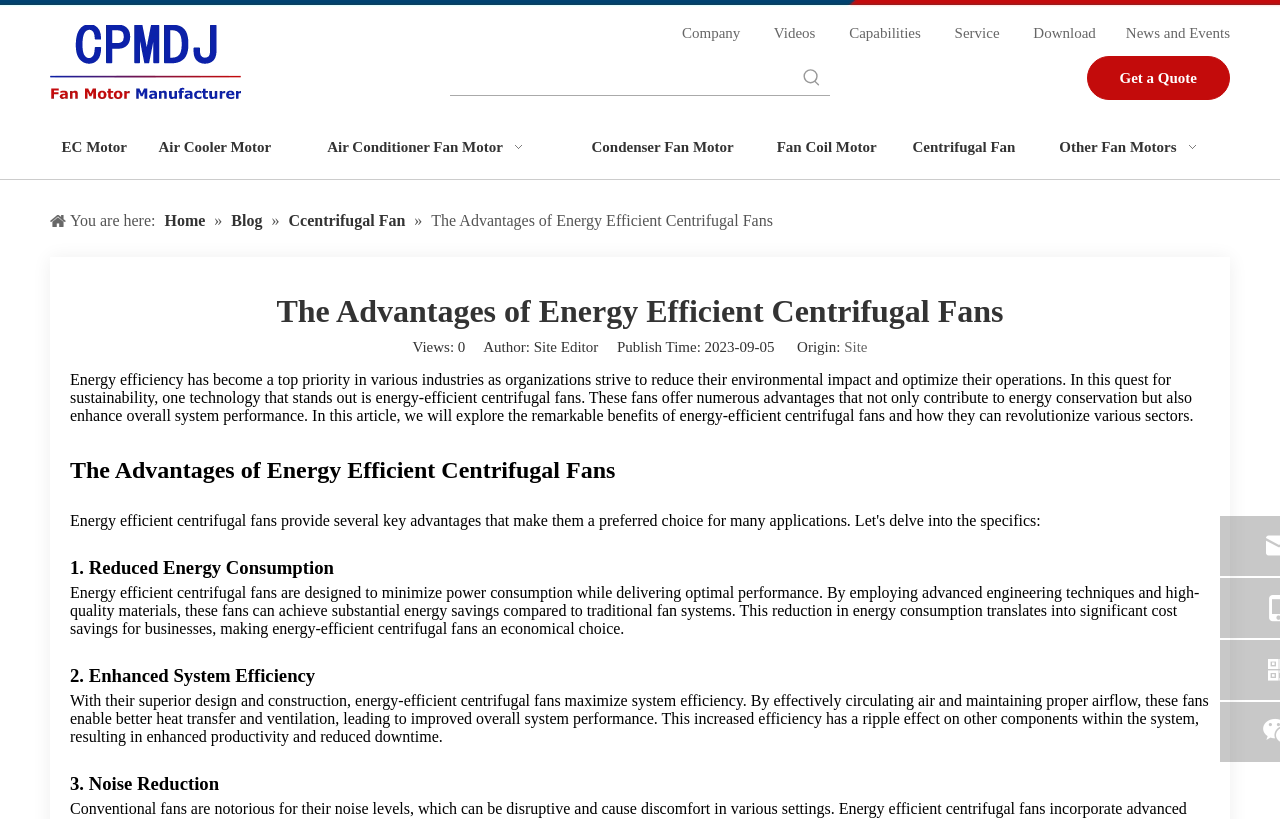Determine the bounding box coordinates for the area that should be clicked to carry out the following instruction: "Visit the company page".

[0.533, 0.031, 0.578, 0.05]